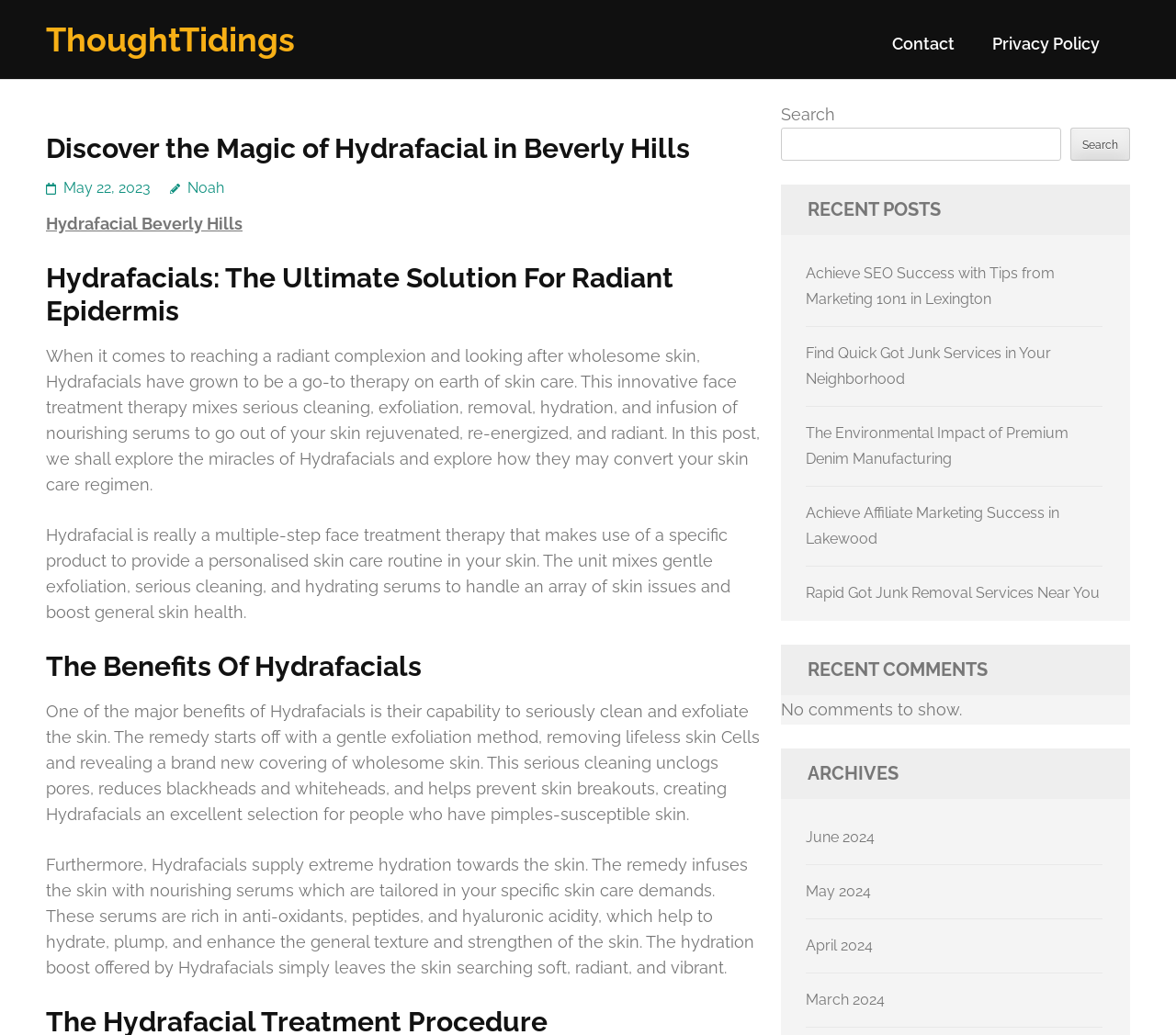From the screenshot, find the bounding box of the UI element matching this description: "parent_node: Search name="s"". Supply the bounding box coordinates in the form [left, top, right, bottom], each a float between 0 and 1.

[0.664, 0.123, 0.902, 0.155]